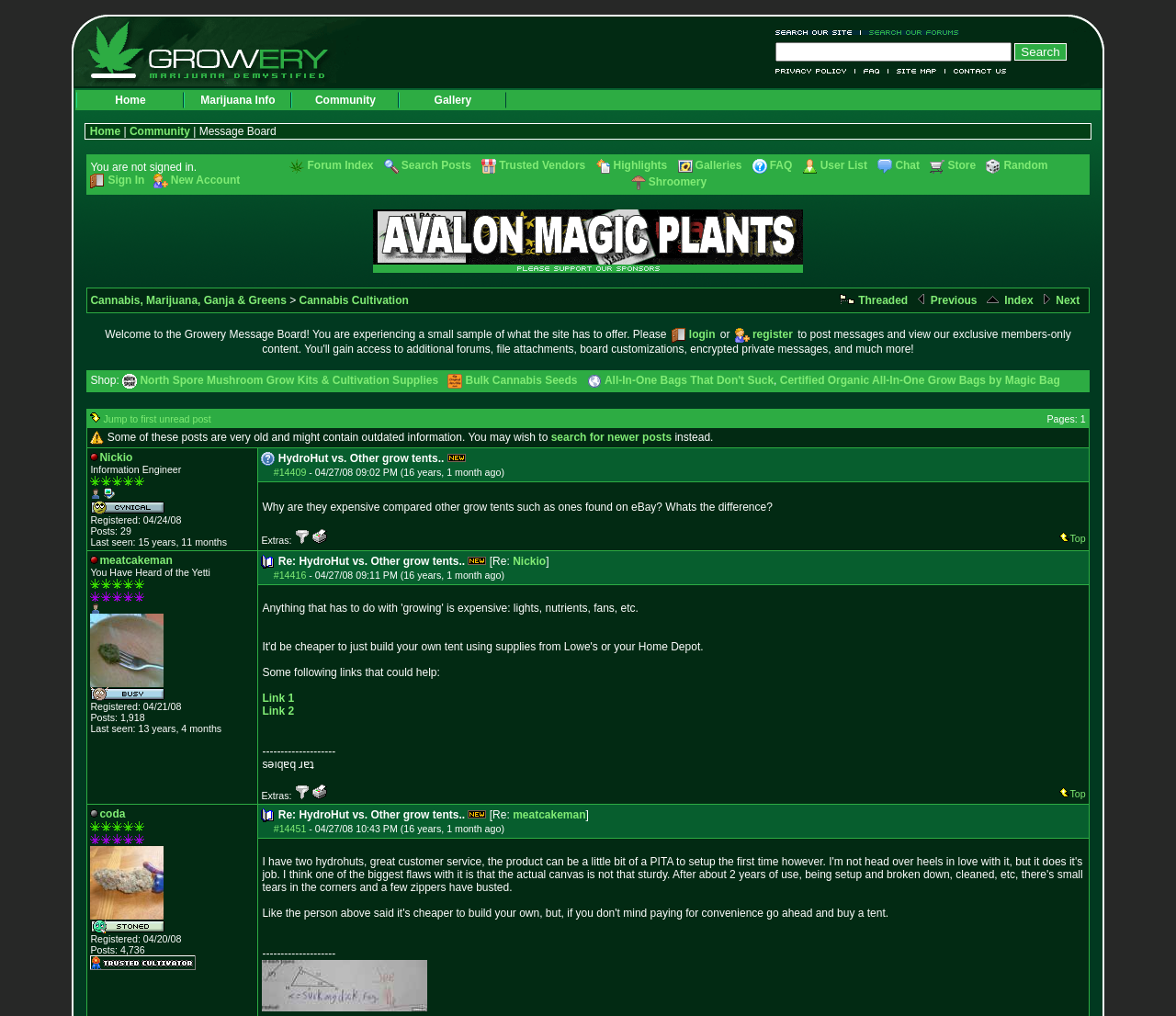Using the element description: "parent_node: Registered: 04/20/08", determine the bounding box coordinates for the specified UI element. The coordinates should be four float numbers between 0 and 1, [left, top, right, bottom].

[0.077, 0.896, 0.139, 0.907]